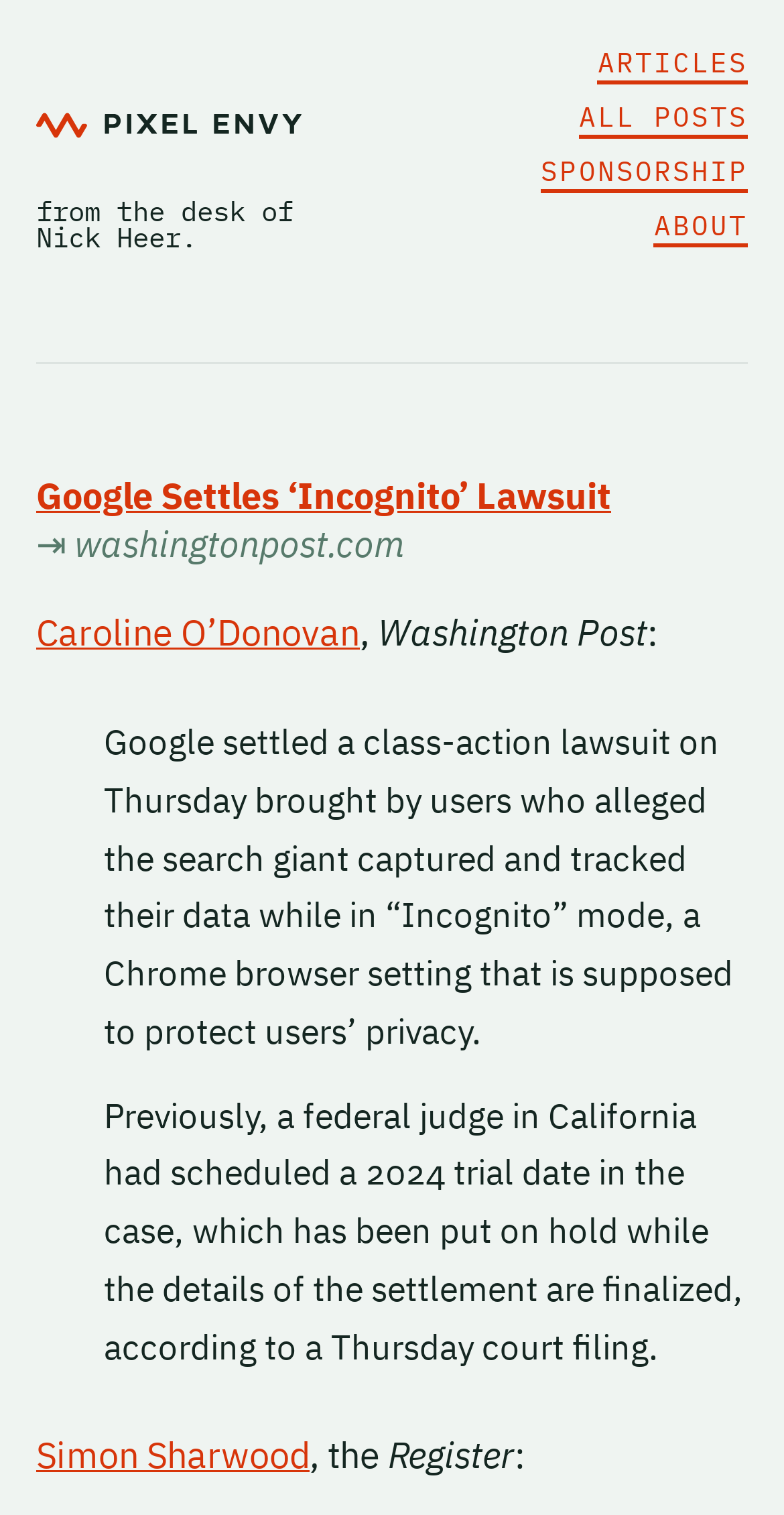Find the headline of the webpage and generate its text content.

Google Settles ‘Incognito’ Lawsuit ⇥ washingtonpost.com